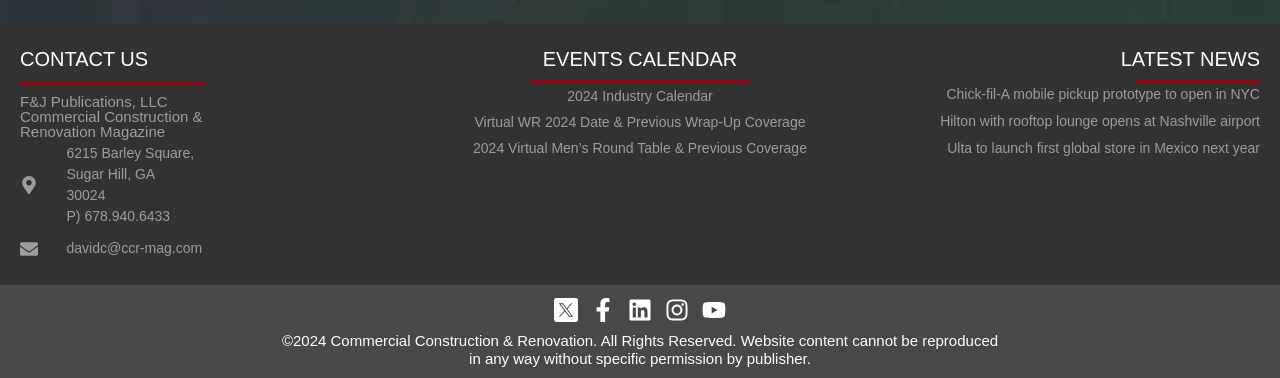Please identify the bounding box coordinates of the region to click in order to complete the task: "Click the Contact link". The coordinates must be four float numbers between 0 and 1, specified as [left, top, right, bottom].

None